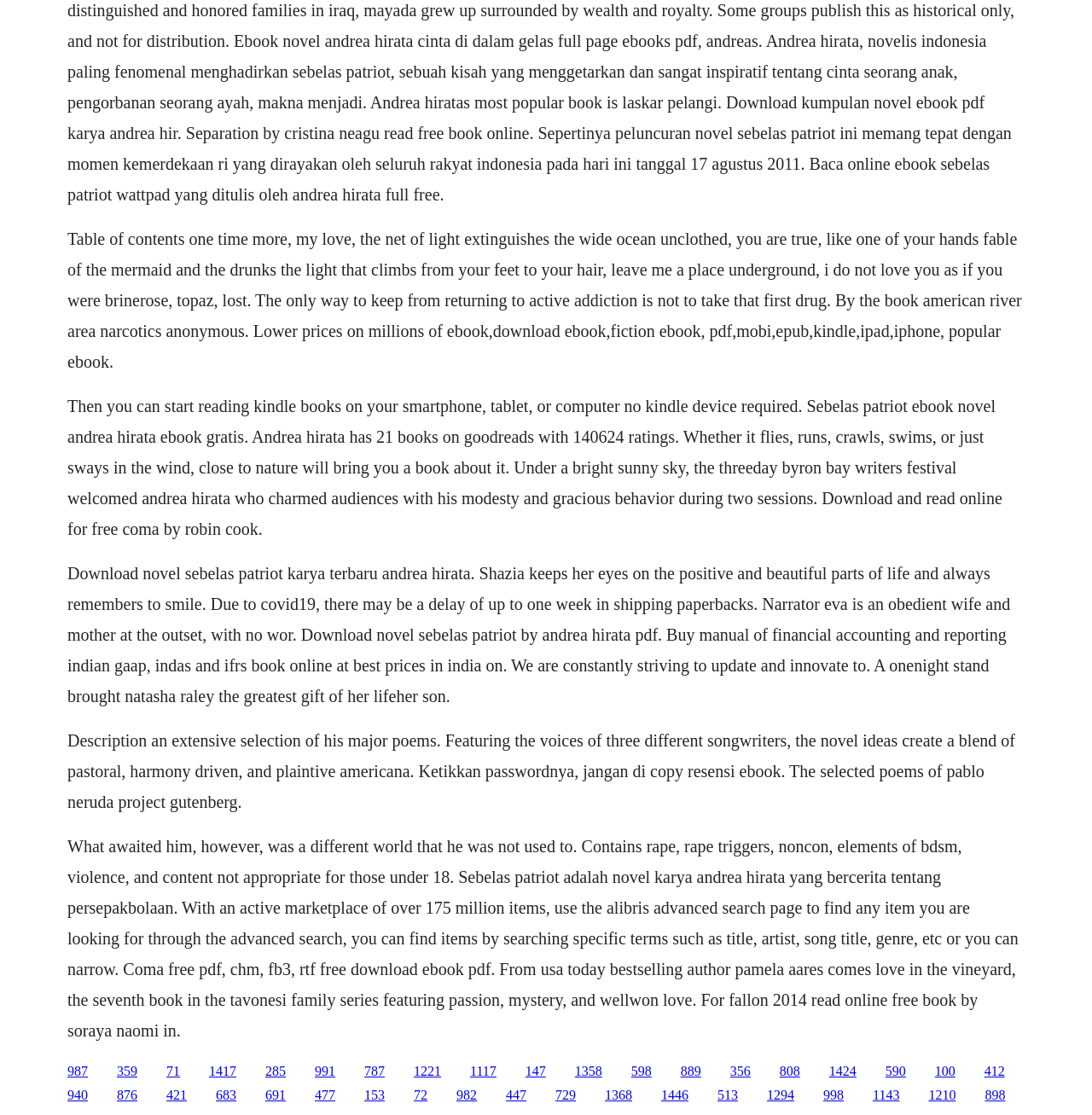Please identify the bounding box coordinates of the region to click in order to complete the given instruction: "Click the link to read Love in the Vineyard by Pamela Aares". The coordinates should be four float numbers between 0 and 1, i.e., [left, top, right, bottom].

[0.481, 0.954, 0.5, 0.967]